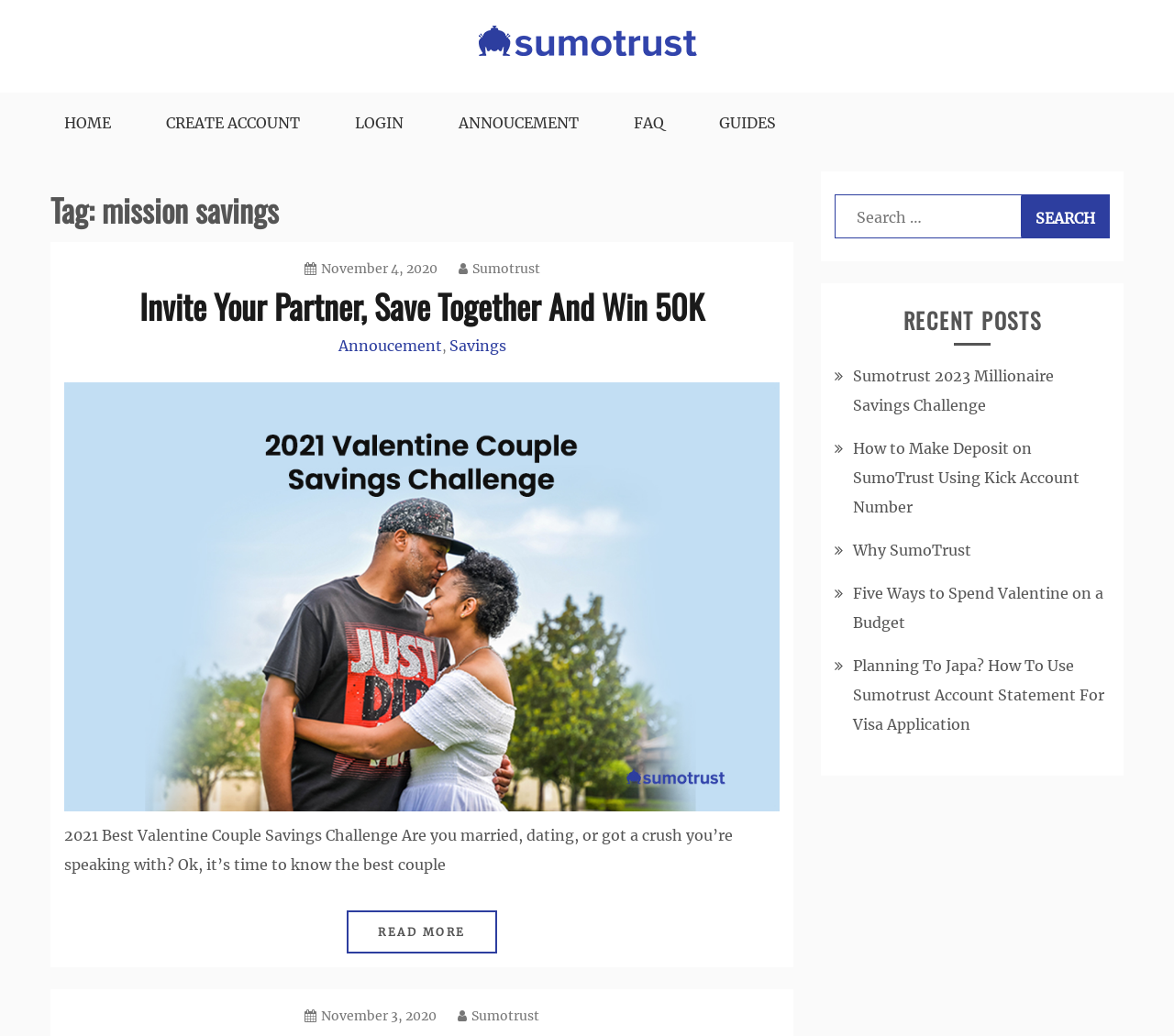How many links are there in the main navigation menu?
Answer the question based on the image using a single word or a brief phrase.

6